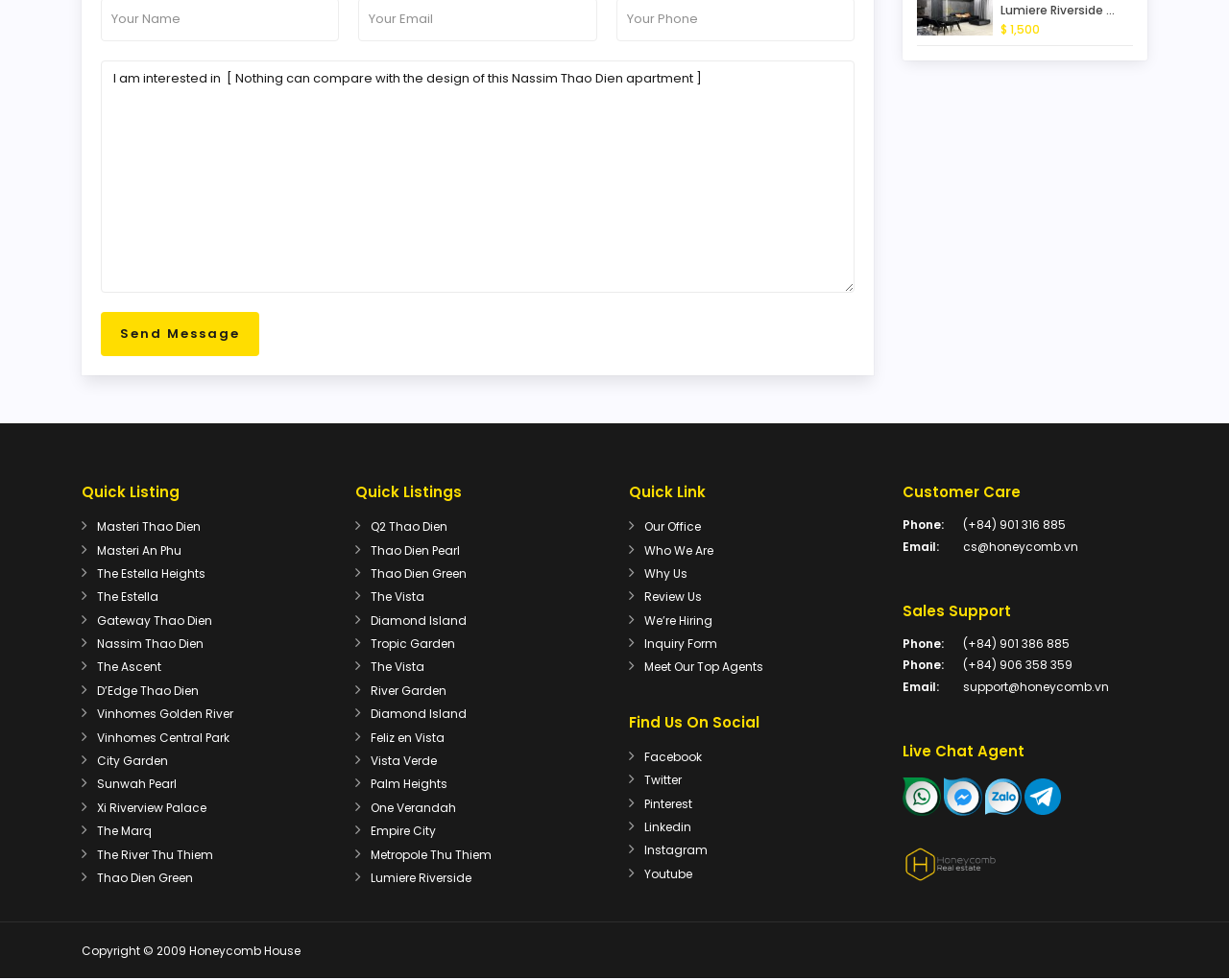Provide a brief response to the question below using a single word or phrase: 
What is the price of the apartment?

$1,500